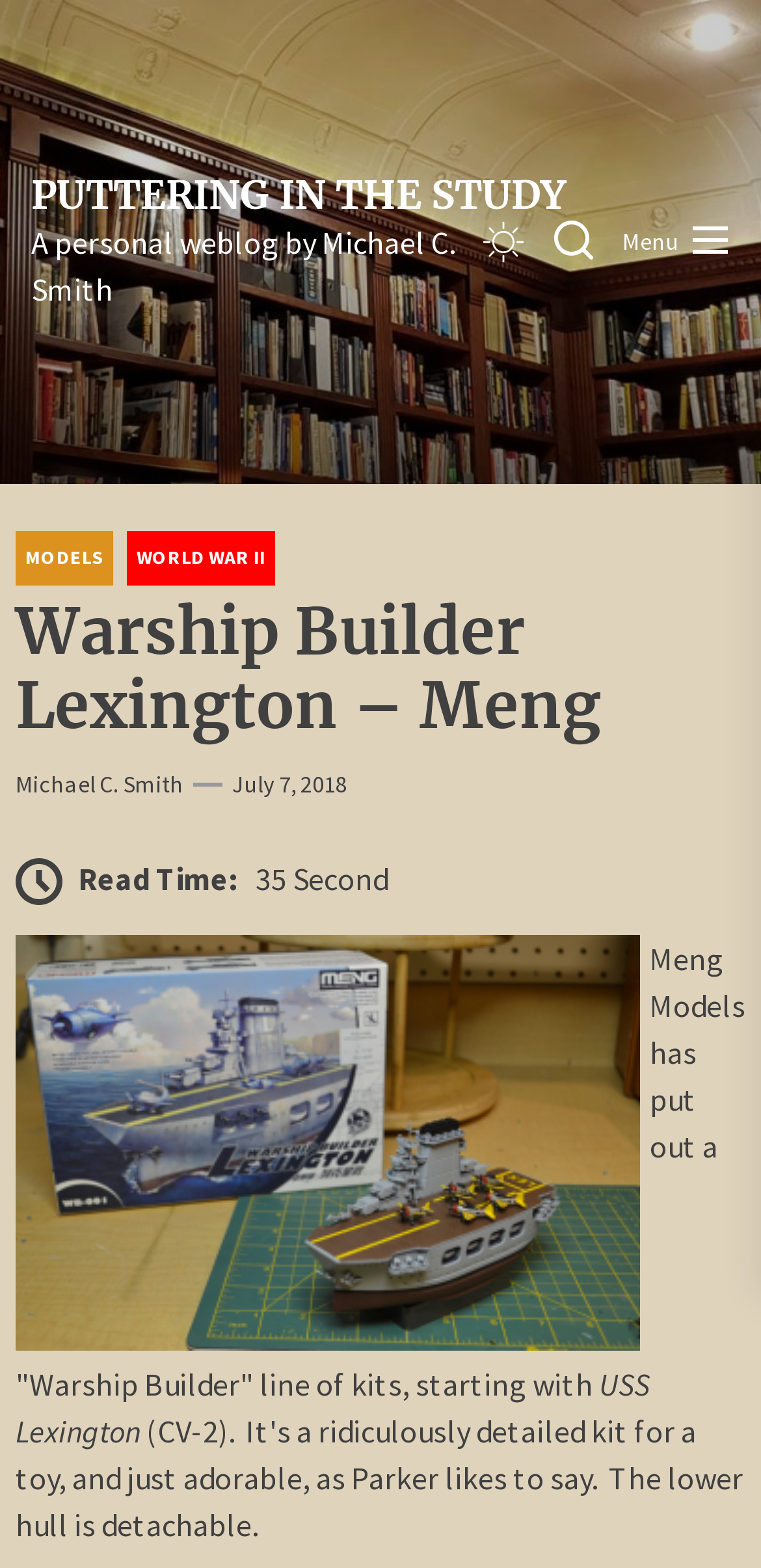Provide an in-depth caption for the elements present on the webpage.

The webpage is a personal weblog by Michael C. Smith, titled "Warship Builder Lexington – Meng – Puttering in the Study". At the top, there is a link to "PUTTERING IN THE STUDY" and a brief description of the weblog. Below this, there are three buttons, likely for navigation or social media links.

To the right of these buttons, there is a menu button labeled "Menu". When clicked, it expands to reveal a header section with links to "MODELS" and "WORLD WAR II", as well as a heading that repeats the title of the weblog. Below this, there are links to the author's name, the date "July 7, 2018", and a timestamp.

The main content of the page begins with a brief introduction to the topic, mentioning "Meng Models" and their "Warship Builder" line of kits, specifically the USS Lexington. The text is accompanied by an image, likely a photo of the model kit, which is positioned below the introductory text.

Overall, the webpage has a simple and clean layout, with a focus on the main content and easy navigation to other sections of the weblog.